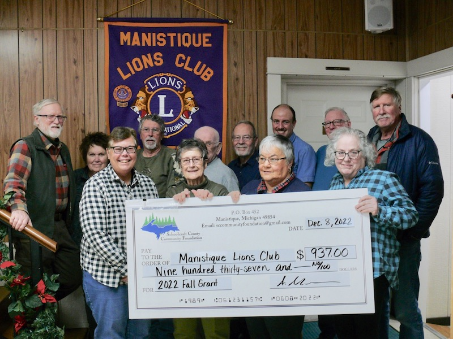Describe thoroughly the contents of the image.

In this engaging photo, members of the Manistique Lions Club proudly display a large ceremonial check for $937, which was awarded to support their Sight and Hearing Program. The image captures a joyful moment on December 8, 2022, as club members gather in a warmly lit room adorned with their iconic banner. Attendees are smiling, highlighting their shared excitement and commitment to community service. The check prominently features the amount and purpose, symbolizing the club's dedication to improving lives through funding vital programs. This event is a part of the Schoolcraft County Community Foundation’s initiative, which awarded a total of 12 grants during its fall grant round.